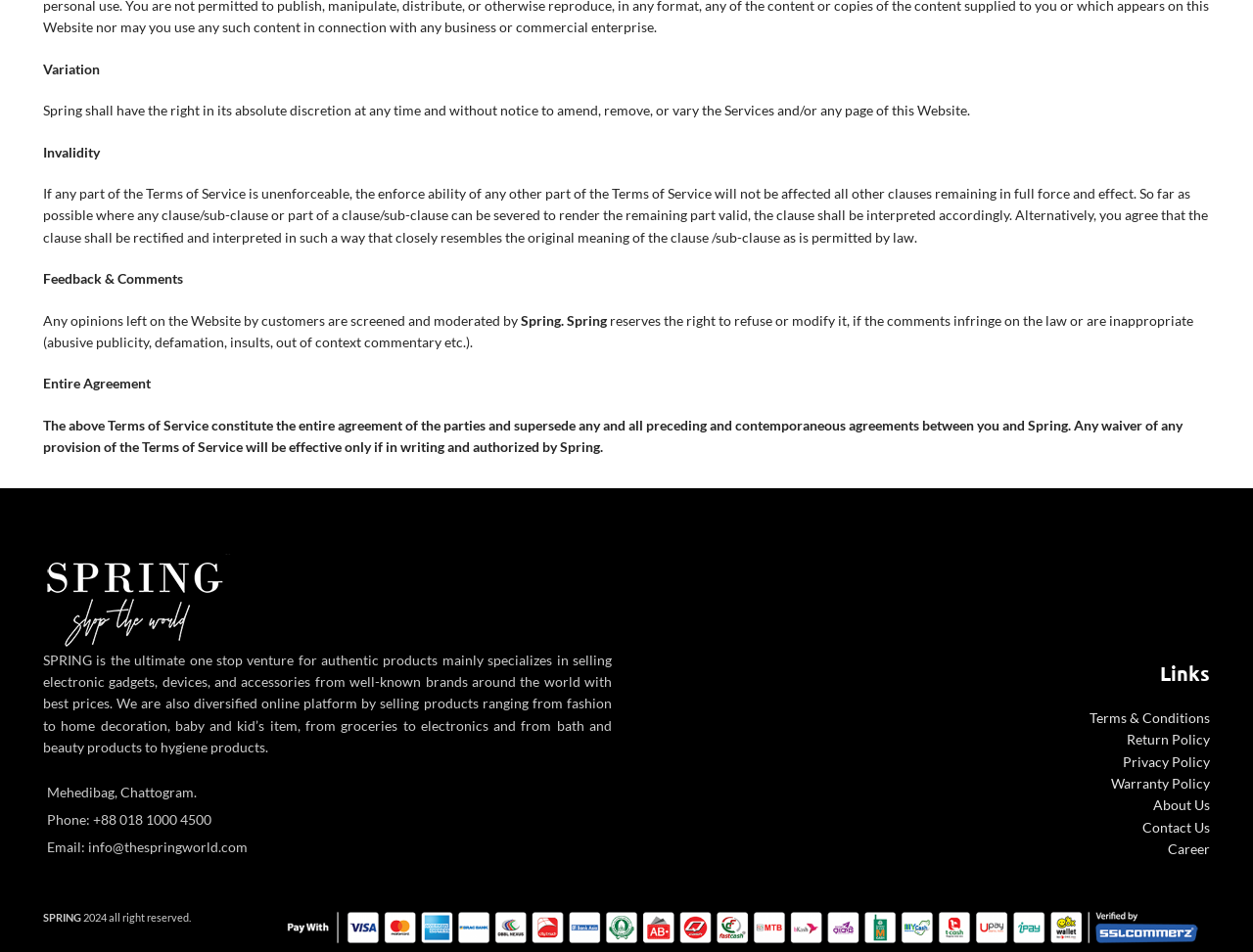How can I contact SPRING?
Look at the screenshot and respond with a single word or phrase.

Phone: +88 018 1000 4500 or Email: info@thespringworld.com